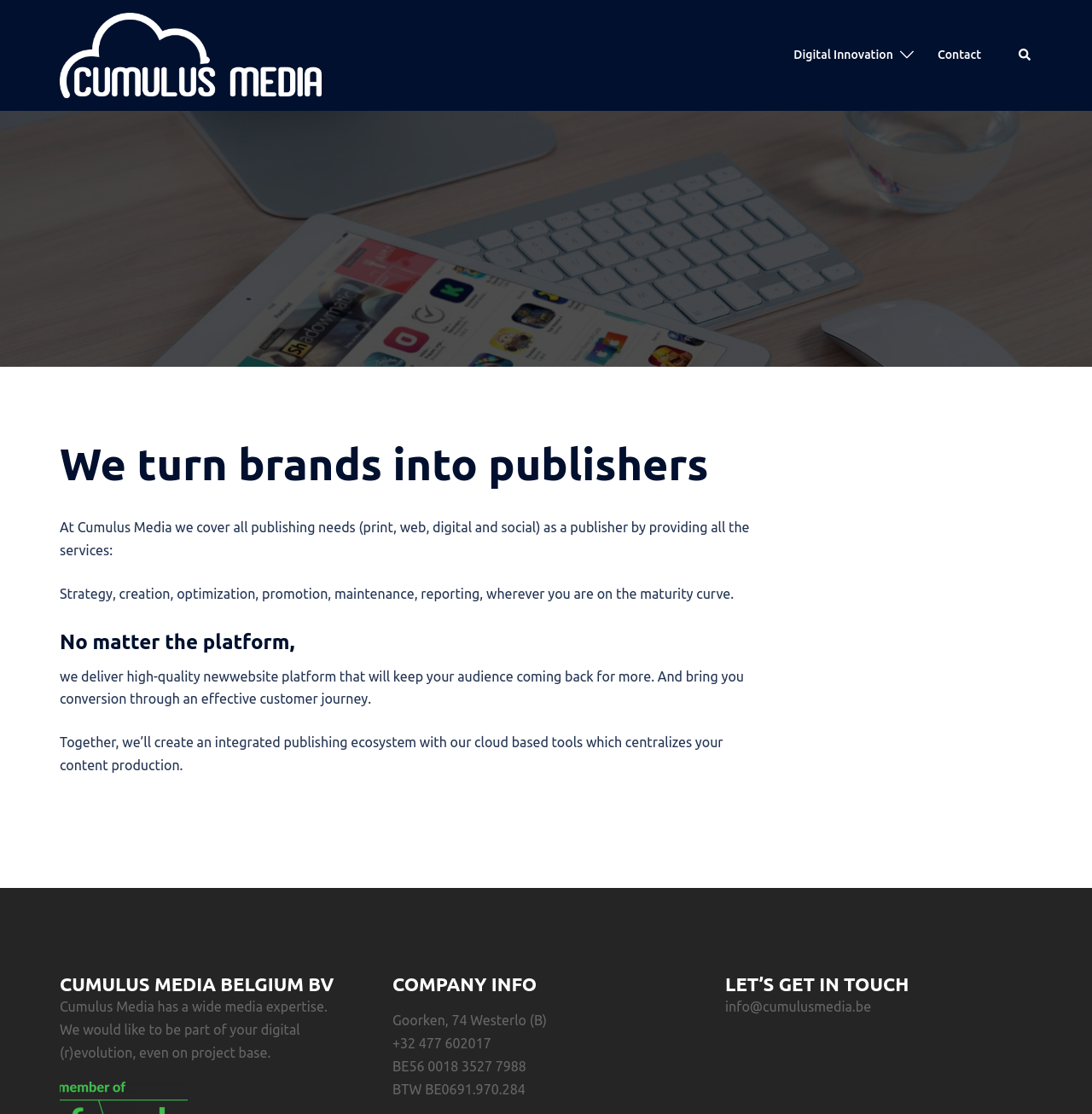Use one word or a short phrase to answer the question provided: 
What is the company name mentioned on the webpage?

Cumulus Media Belgium BV